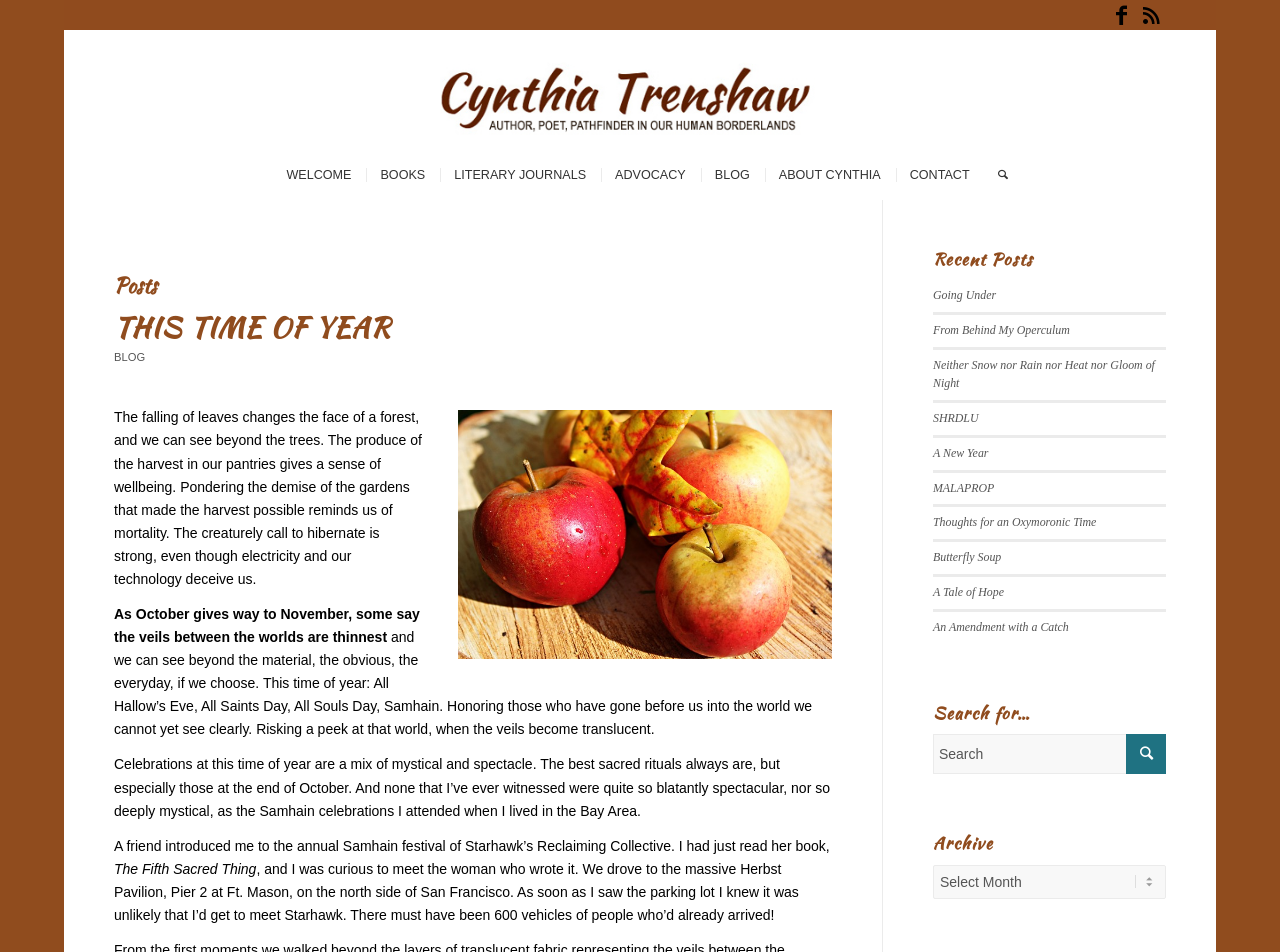Detail the webpage's structure and highlights in your description.

This webpage is about Cynthia Trenshaw, an author and writer. At the top, there is a navigation menu with links to different sections of the website, including "WELCOME", "BOOKS", "LITERARY JOURNALS", "ADVOCACY", "BLOG", "ABOUT CYNTHIA", and "CONTACT". 

Below the navigation menu, there is a heading that says "Posts". Under this heading, there is a blog post titled "THIS TIME OF YEAR". The post includes a photo of a harvest scene and several paragraphs of text that reflect on the changing of the seasons, mortality, and the celebration of All Saints Day. The text also mentions the author's experience attending a Samhain festival in the Bay Area.

To the right of the blog post, there is a section titled "Recent Posts" that lists several links to other blog posts, including "Going Under", "From Behind My Operculum", and "A New Year". Below this section, there is a search bar with a button and a textbox where users can enter search queries. 

At the bottom of the page, there is a heading that says "Archive" and a combobox that allows users to select a specific month or year to view archived posts.